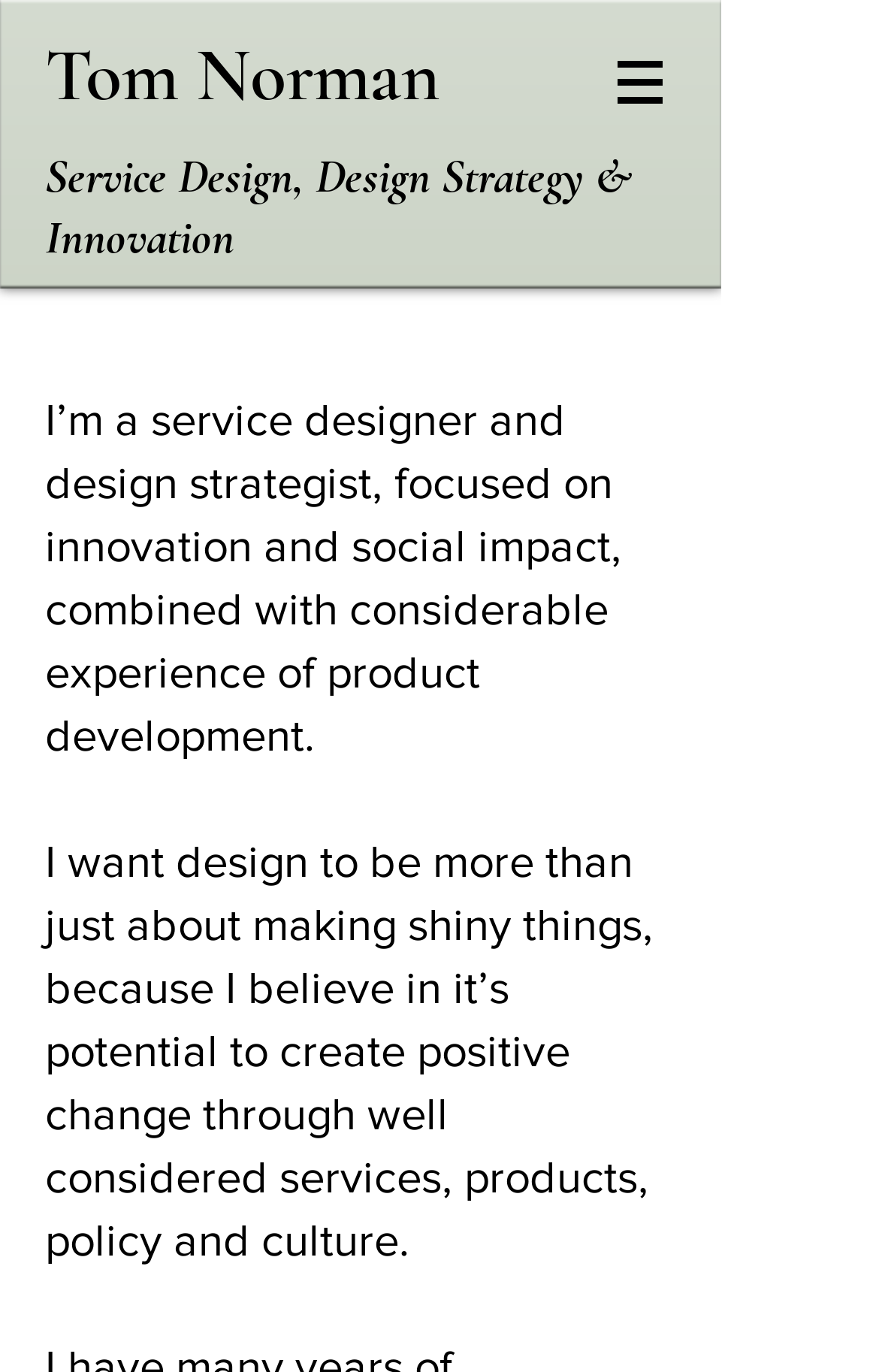What is Tom Norman's experience in addition to design?
Please provide a single word or phrase in response based on the screenshot.

Product development